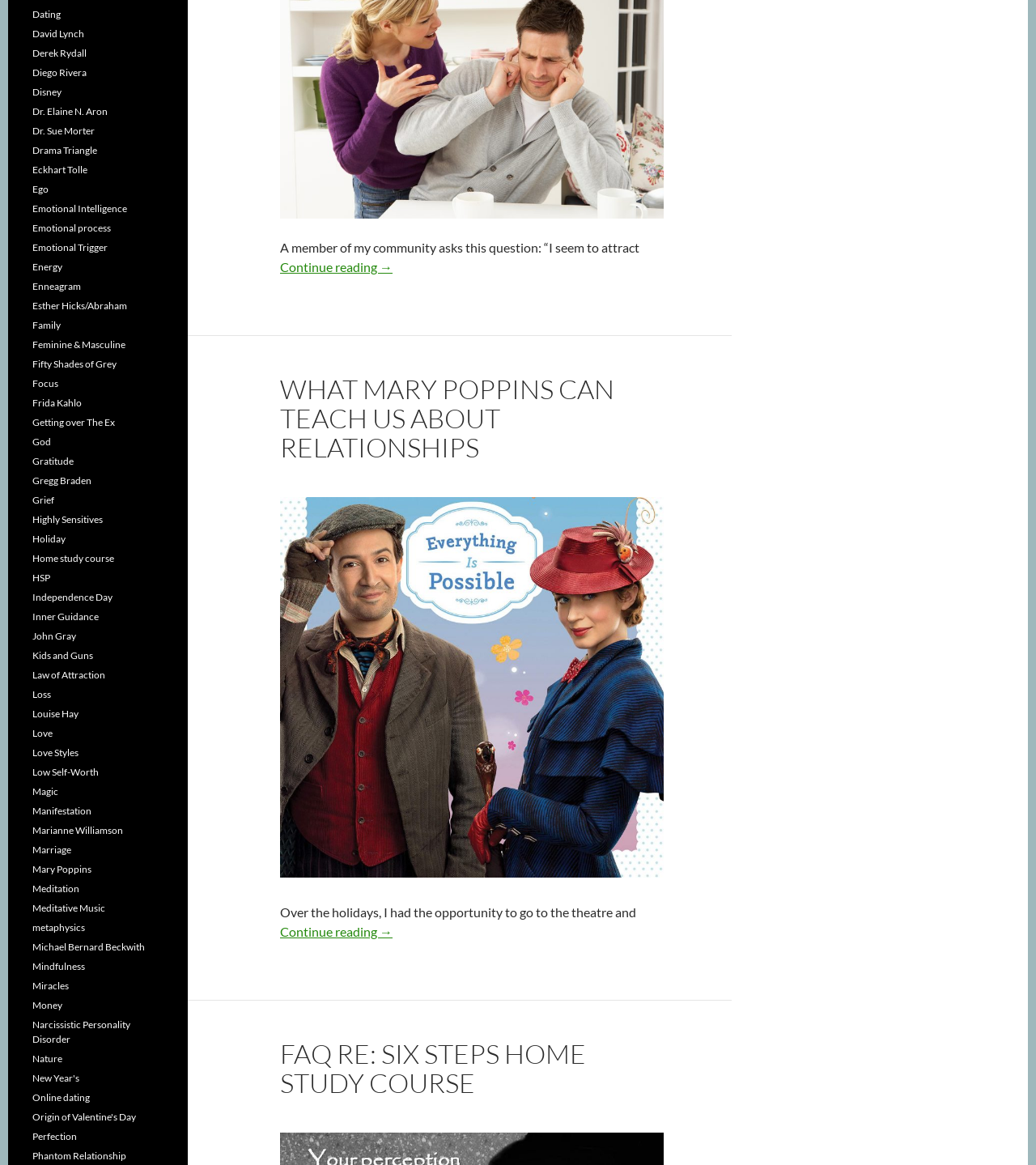Please determine the bounding box coordinates of the element's region to click for the following instruction: "Read the FAQ about 'SIX STEPS HOME STUDY COURSE'".

[0.27, 0.892, 0.641, 0.942]